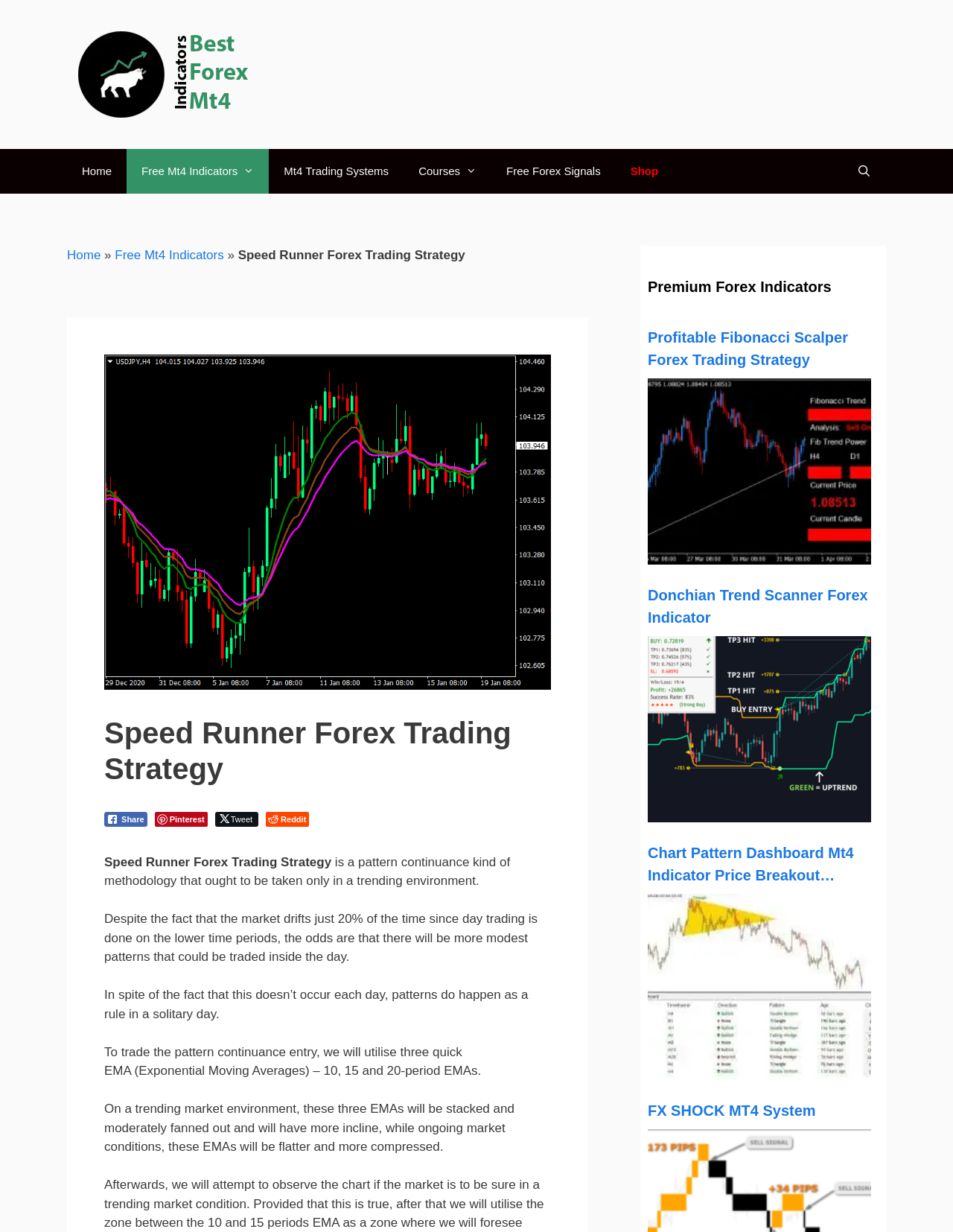Please provide a brief answer to the question using only one word or phrase: 
What is the purpose of the 'Speed Runner Forex Trading Strategy'?

Pattern continuance